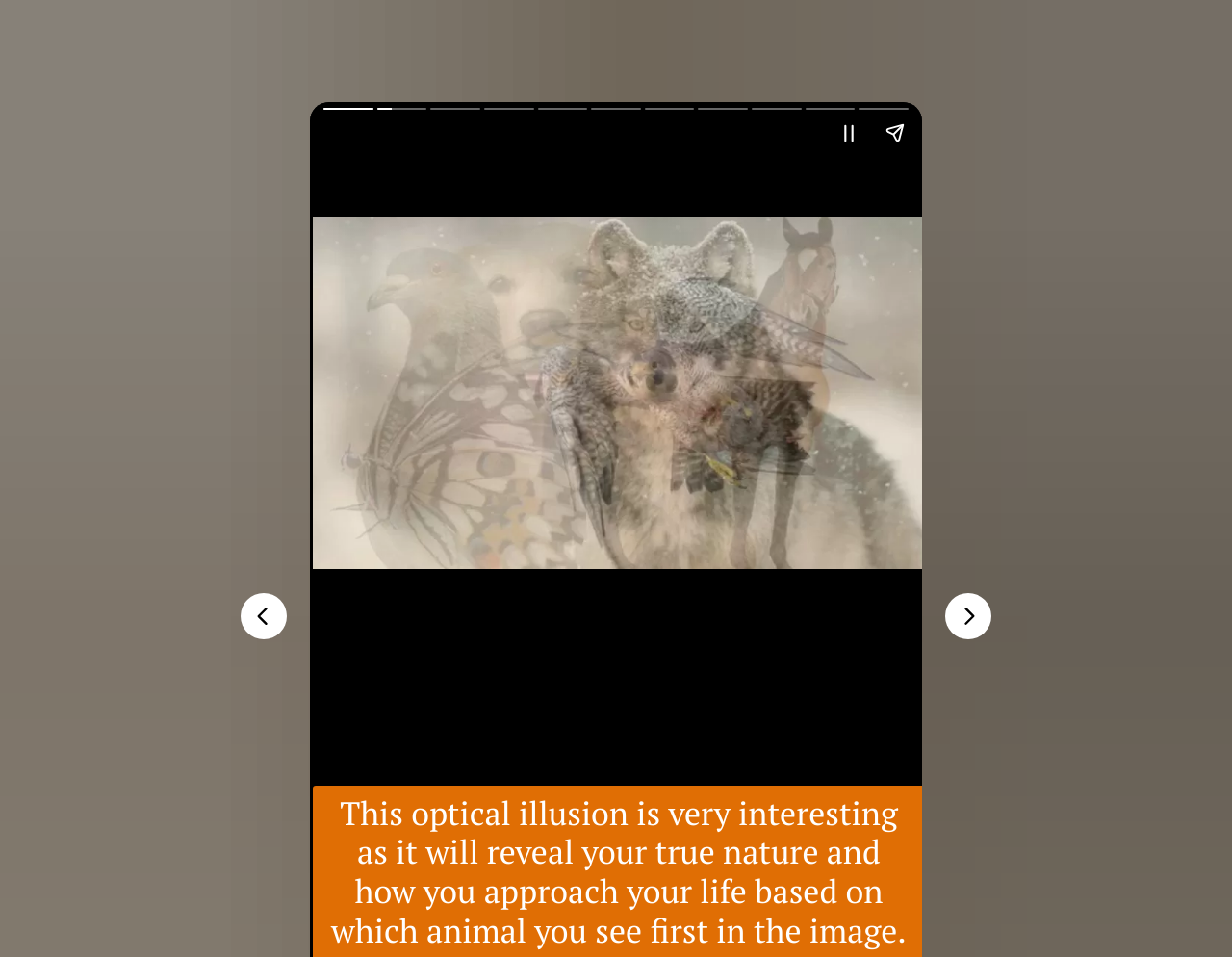What is the main image about?
Examine the image and give a concise answer in one word or a short phrase.

Life approach